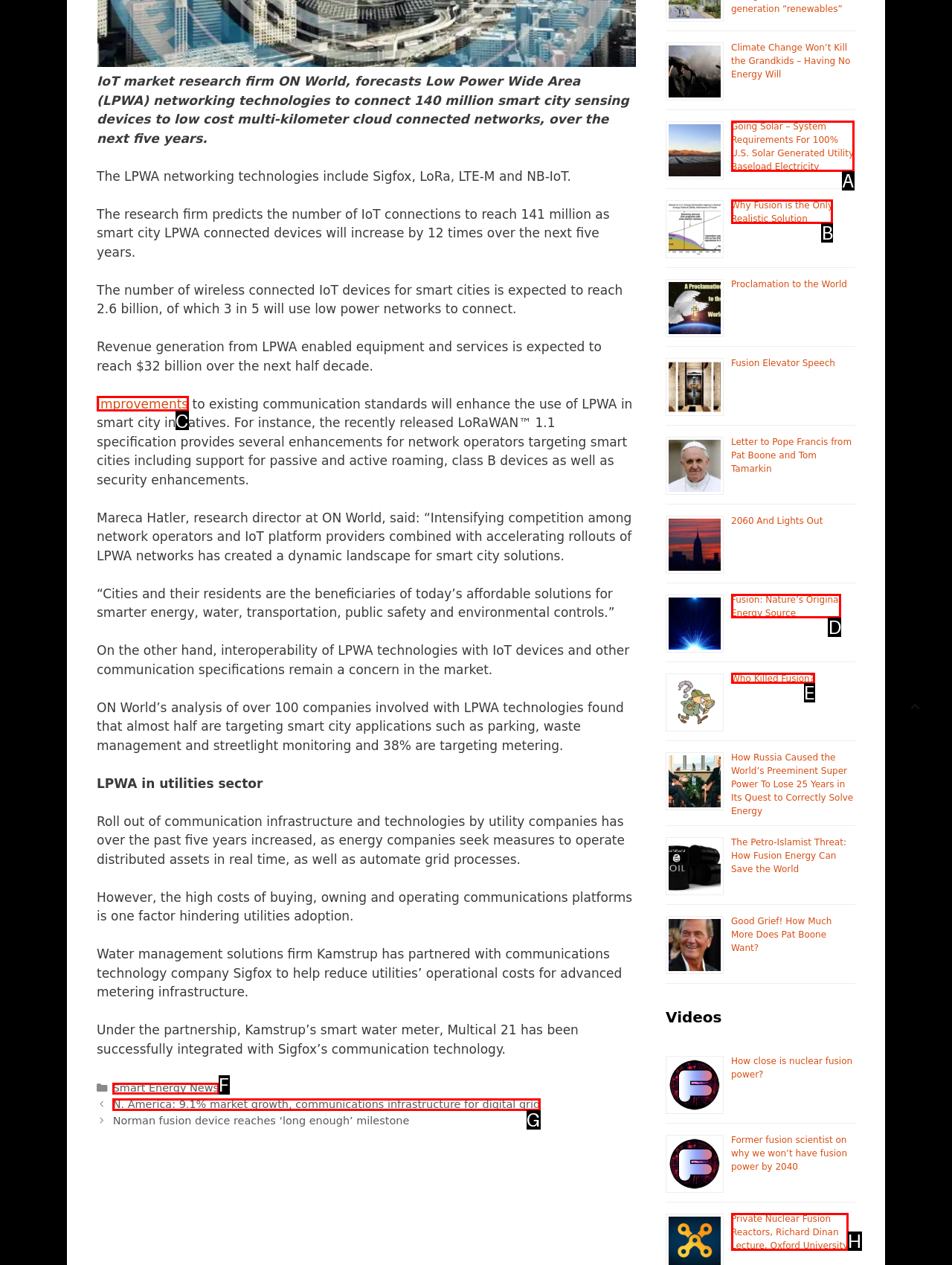Indicate the HTML element that should be clicked to perform the task: View 'Smart Energy News' Reply with the letter corresponding to the chosen option.

F